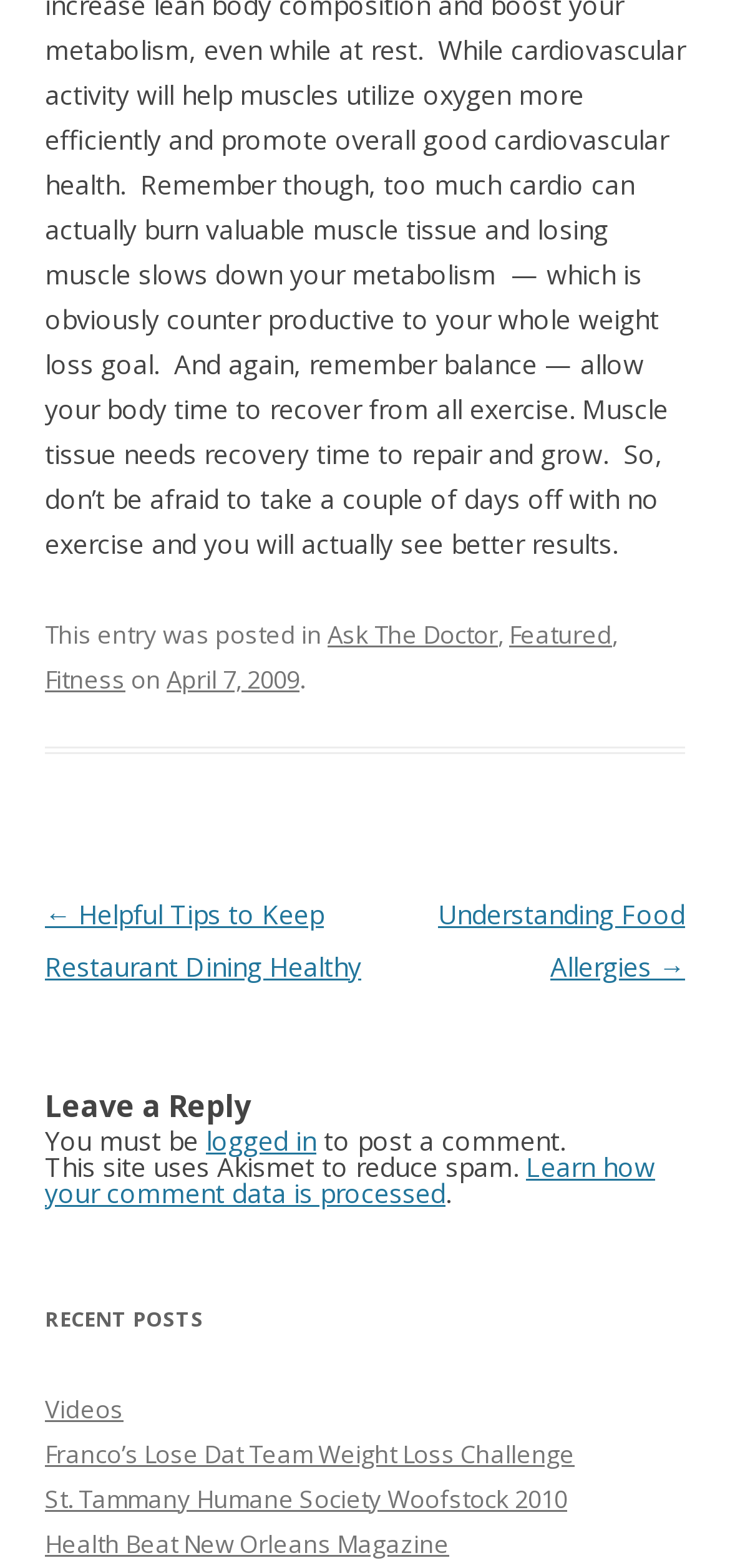Locate the bounding box coordinates of the element you need to click to accomplish the task described by this instruction: "Click on 'Fitness'".

[0.062, 0.422, 0.172, 0.443]